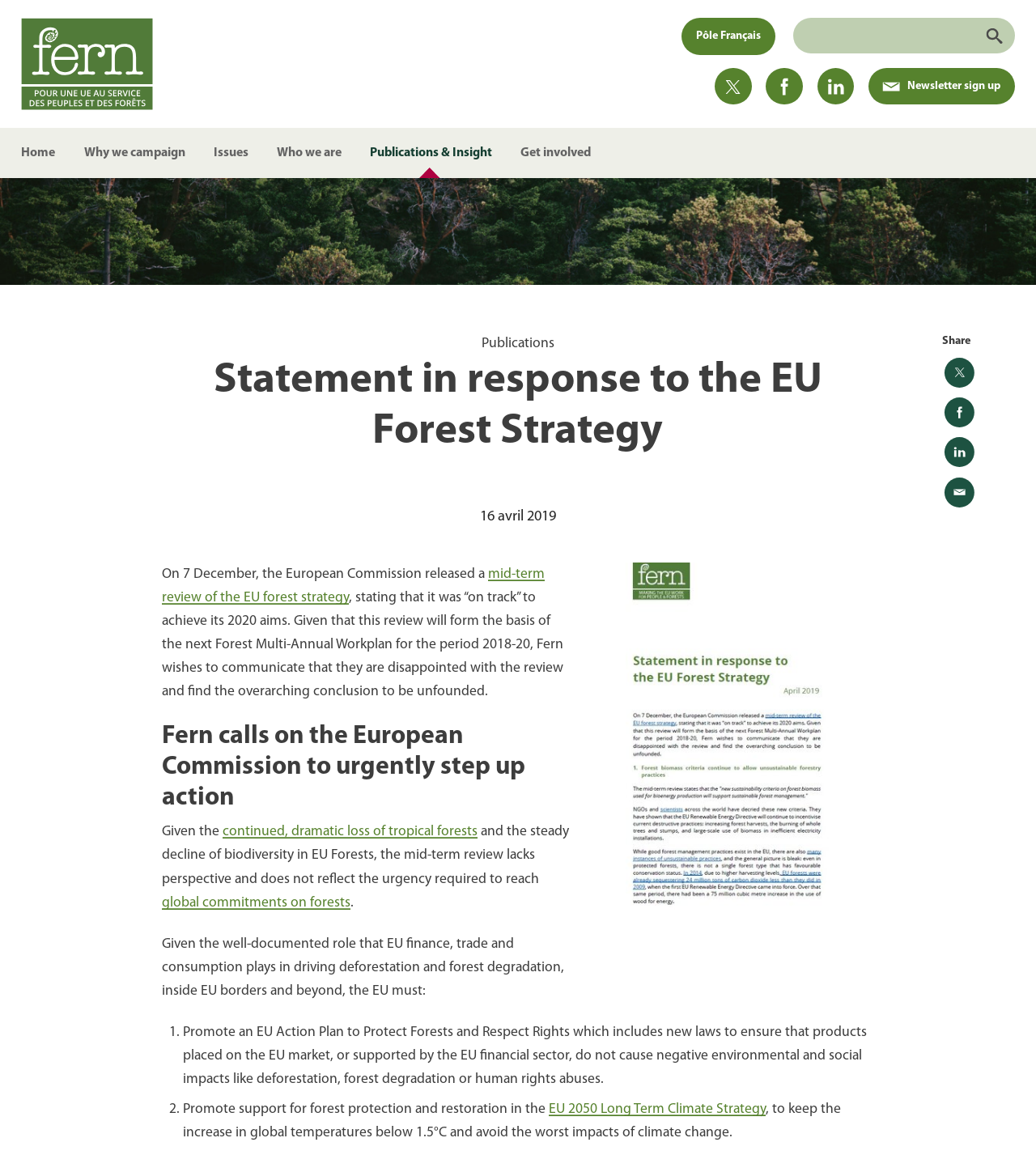Reply to the question with a single word or phrase:
What is the name of the organization responding to the EU Forest Strategy?

Fern